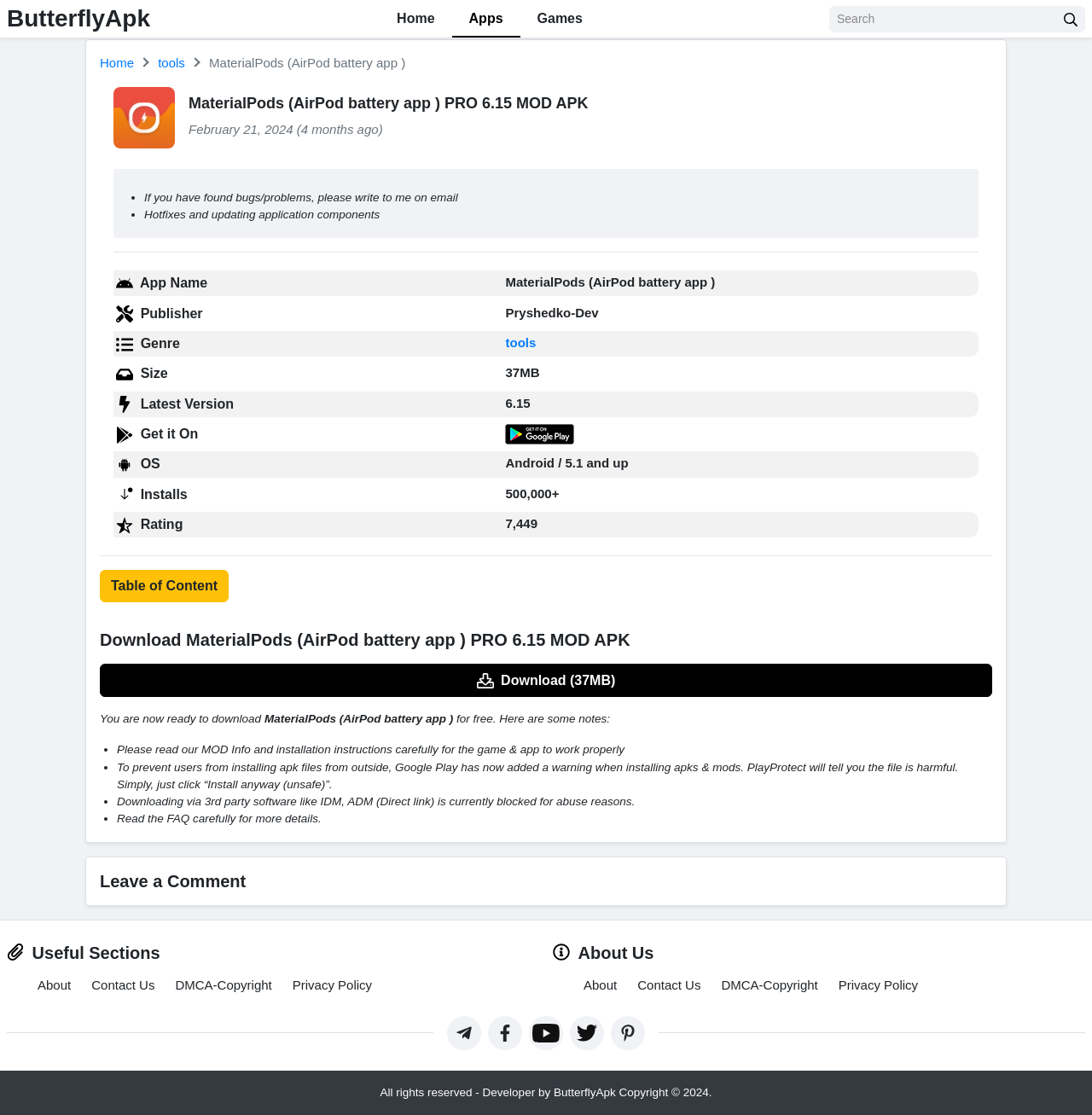Determine the bounding box coordinates of the clickable area required to perform the following instruction: "Leave a comment". The coordinates should be represented as four float numbers between 0 and 1: [left, top, right, bottom].

[0.091, 0.781, 0.909, 0.799]